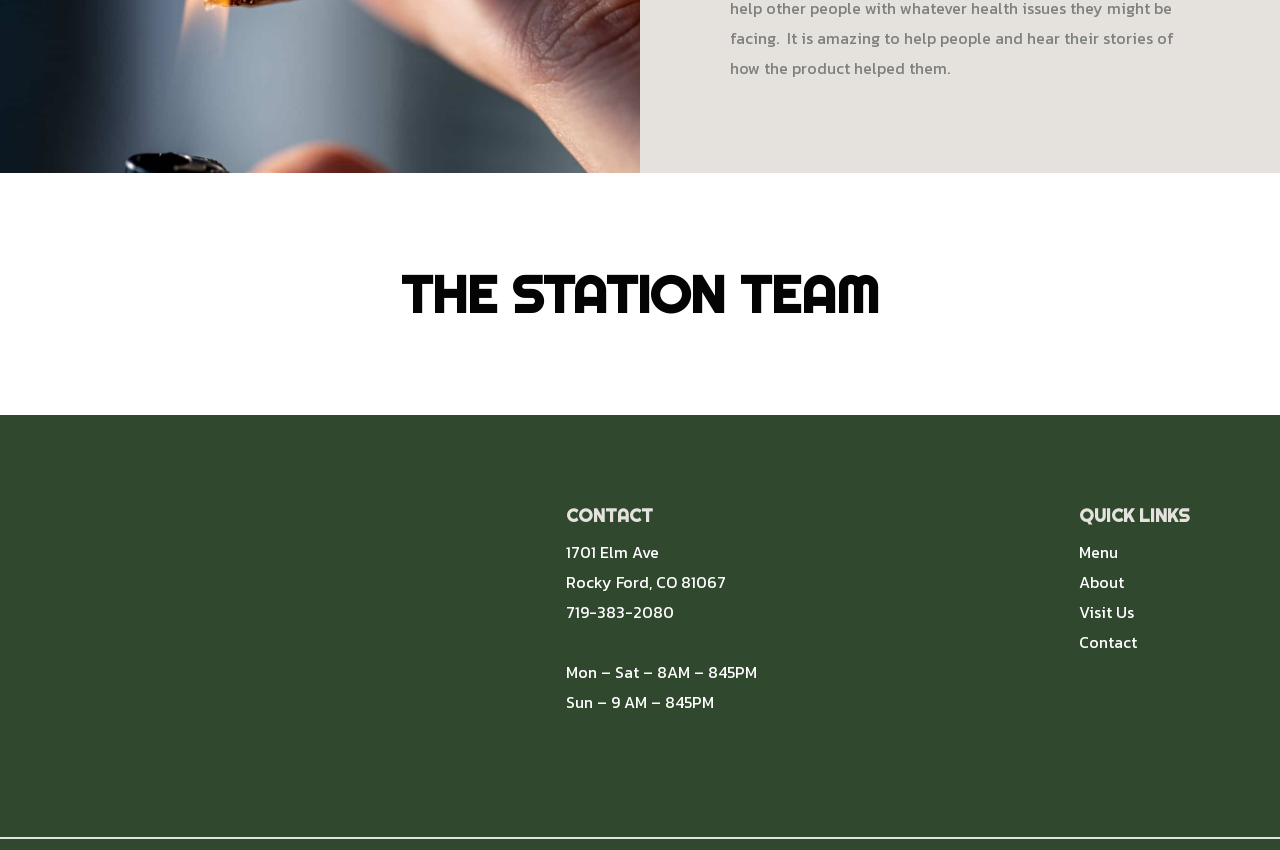Please answer the following question using a single word or phrase: 
What is the phone number of the station?

719-383-2080